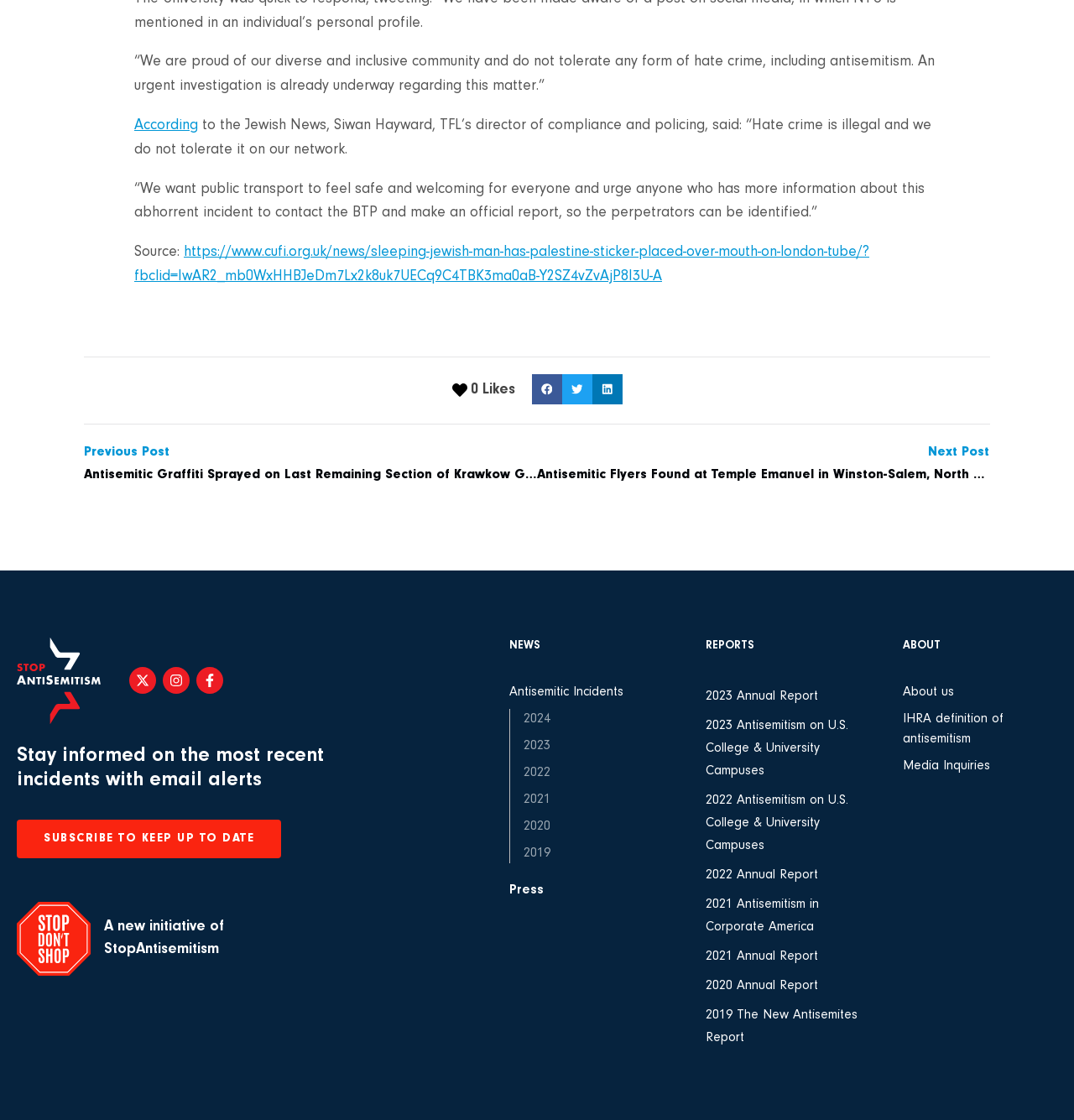What is the organization behind the initiative?
Offer a detailed and exhaustive answer to the question.

The webpage mentions 'A new initiative of StopAntisemitism' in the footer section, indicating that the organization behind the initiative is StopAntisemitism.